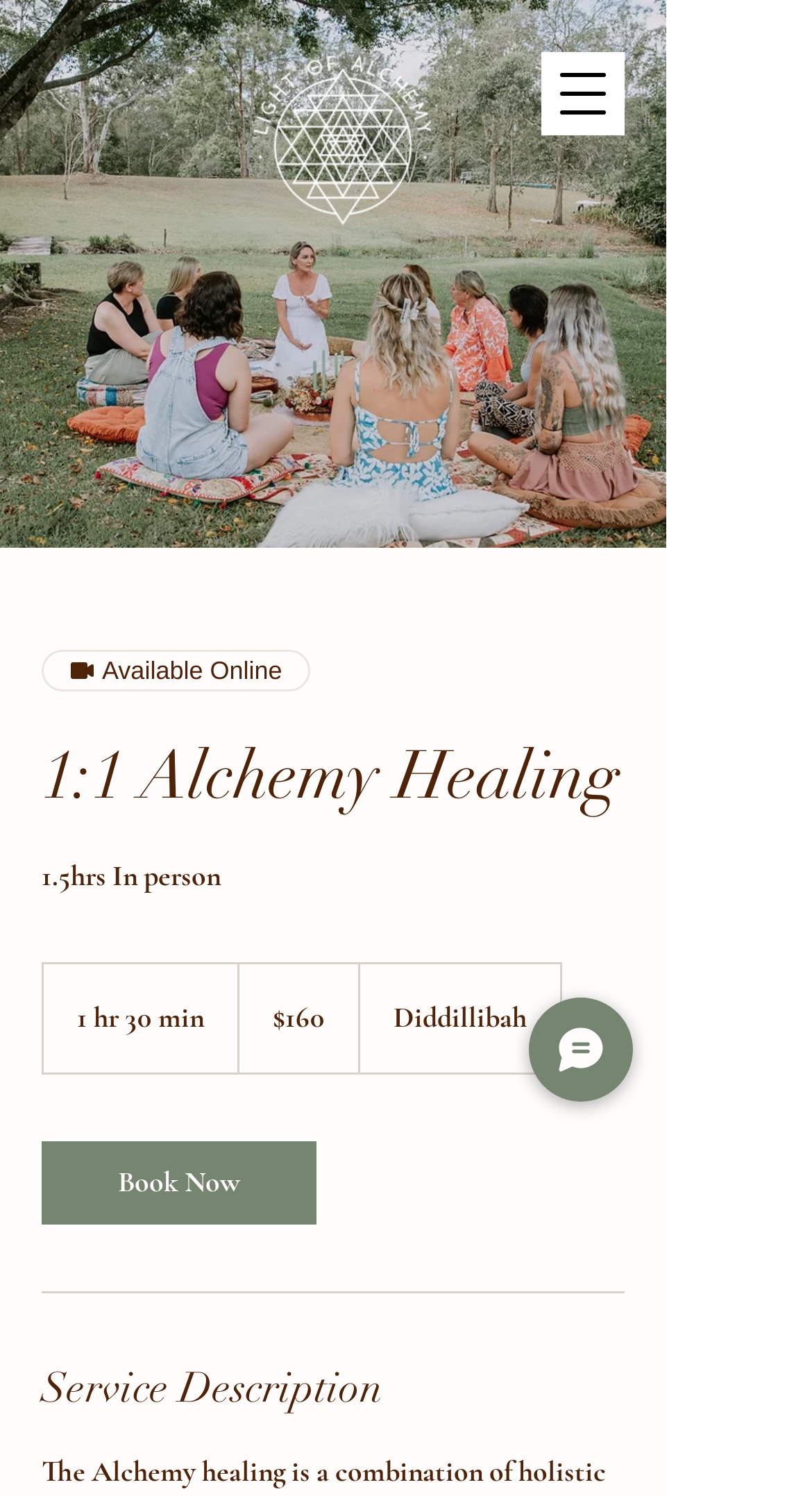Refer to the image and provide an in-depth answer to the question: 
How many items are in the cart?

I found the number of items in the cart by looking at the link that says 'Cart with 0 items' at the top of the page.